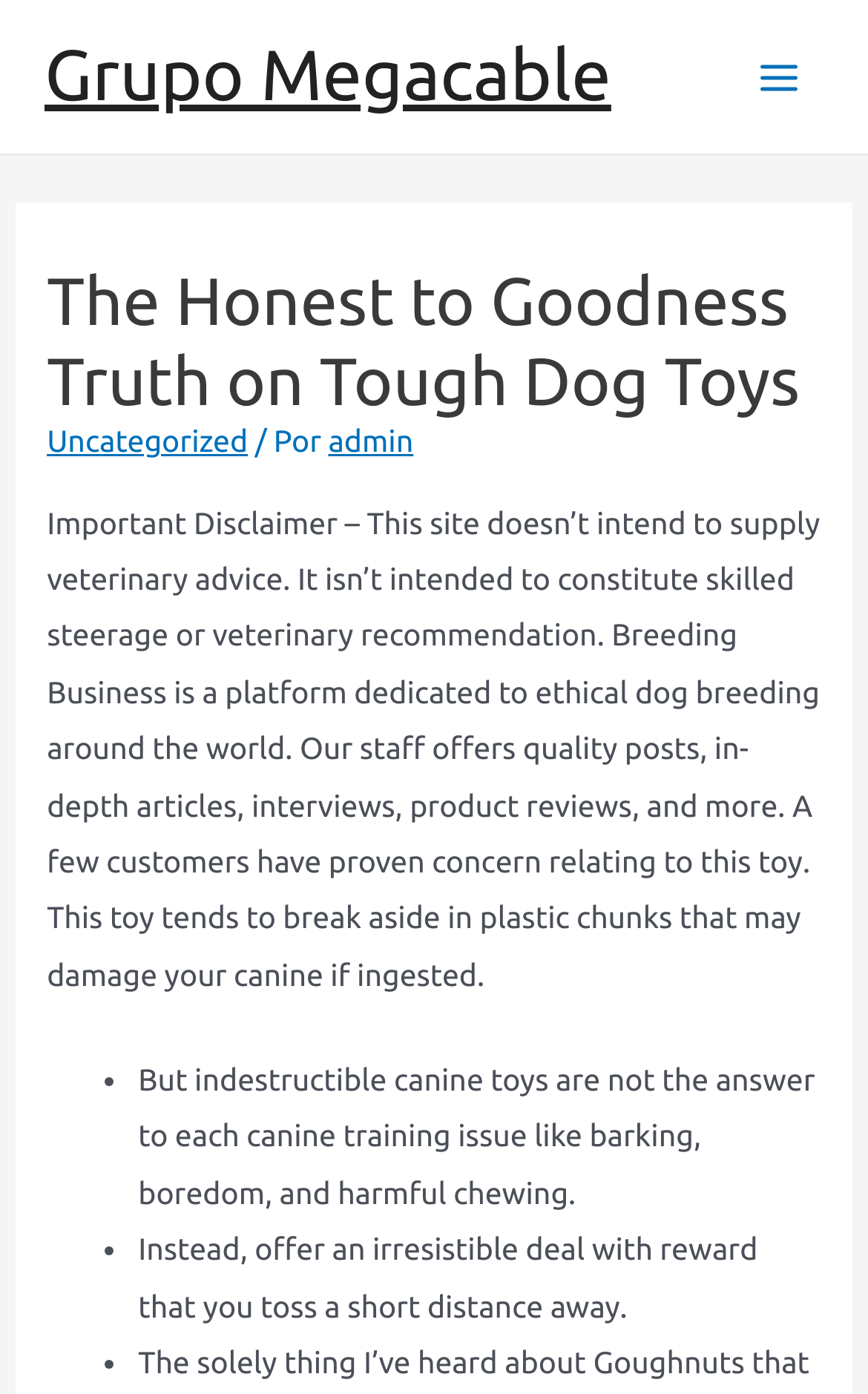Determine the bounding box for the UI element described here: "admin".

[0.378, 0.303, 0.476, 0.329]